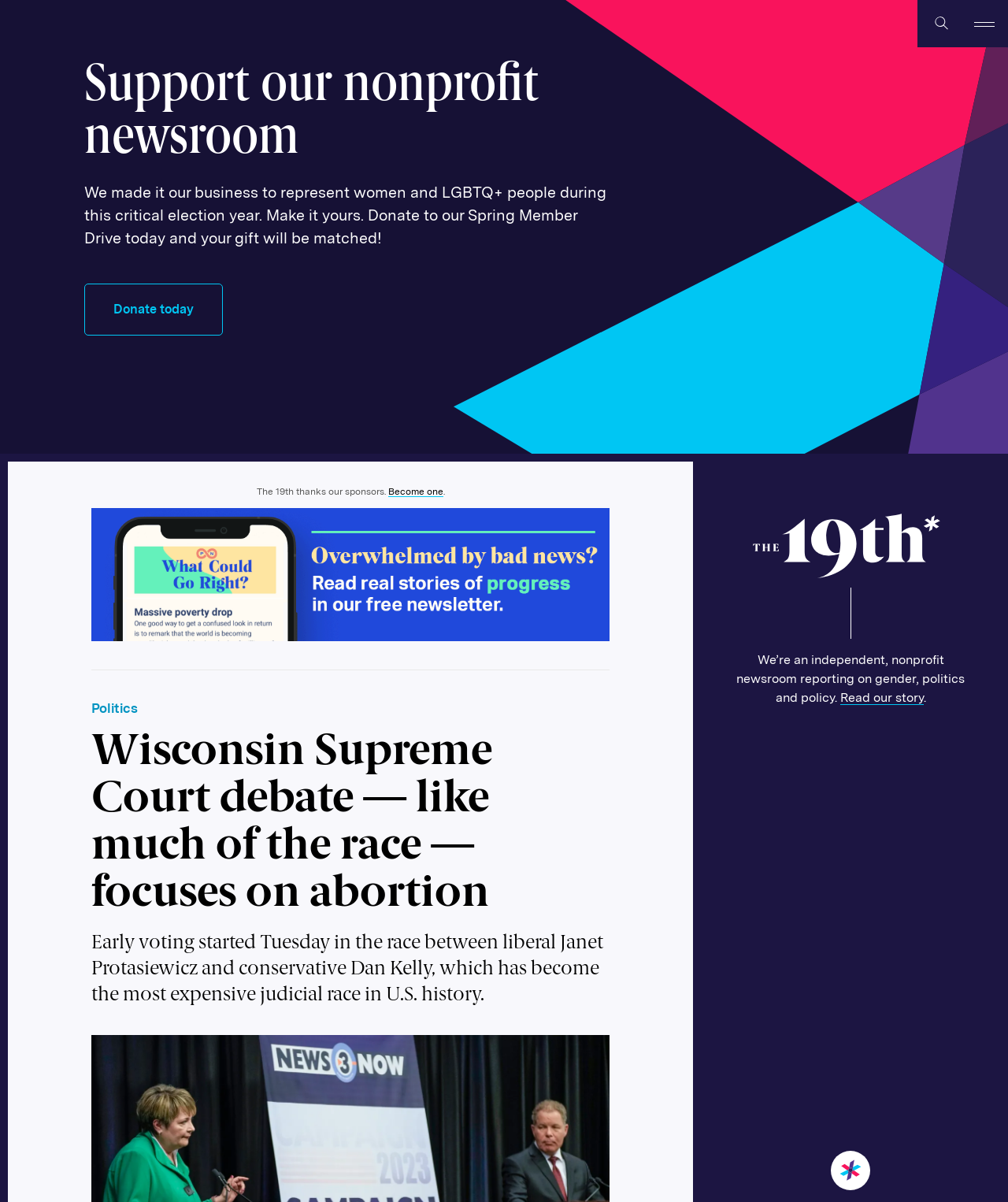Find the bounding box coordinates of the clickable region needed to perform the following instruction: "Read the story of the newsroom". The coordinates should be provided as four float numbers between 0 and 1, i.e., [left, top, right, bottom].

[0.833, 0.574, 0.916, 0.587]